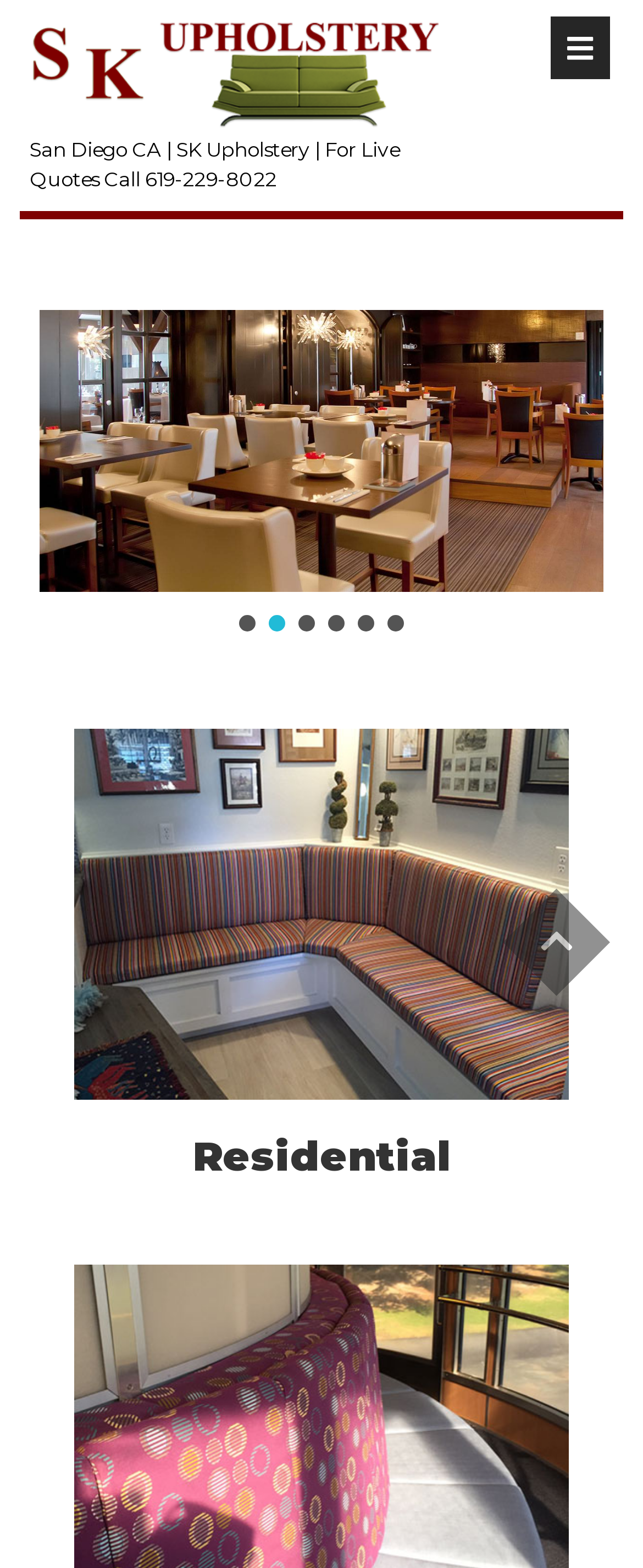What is the purpose of the button at the bottom right?
Refer to the screenshot and answer in one word or phrase.

Scroll to Top